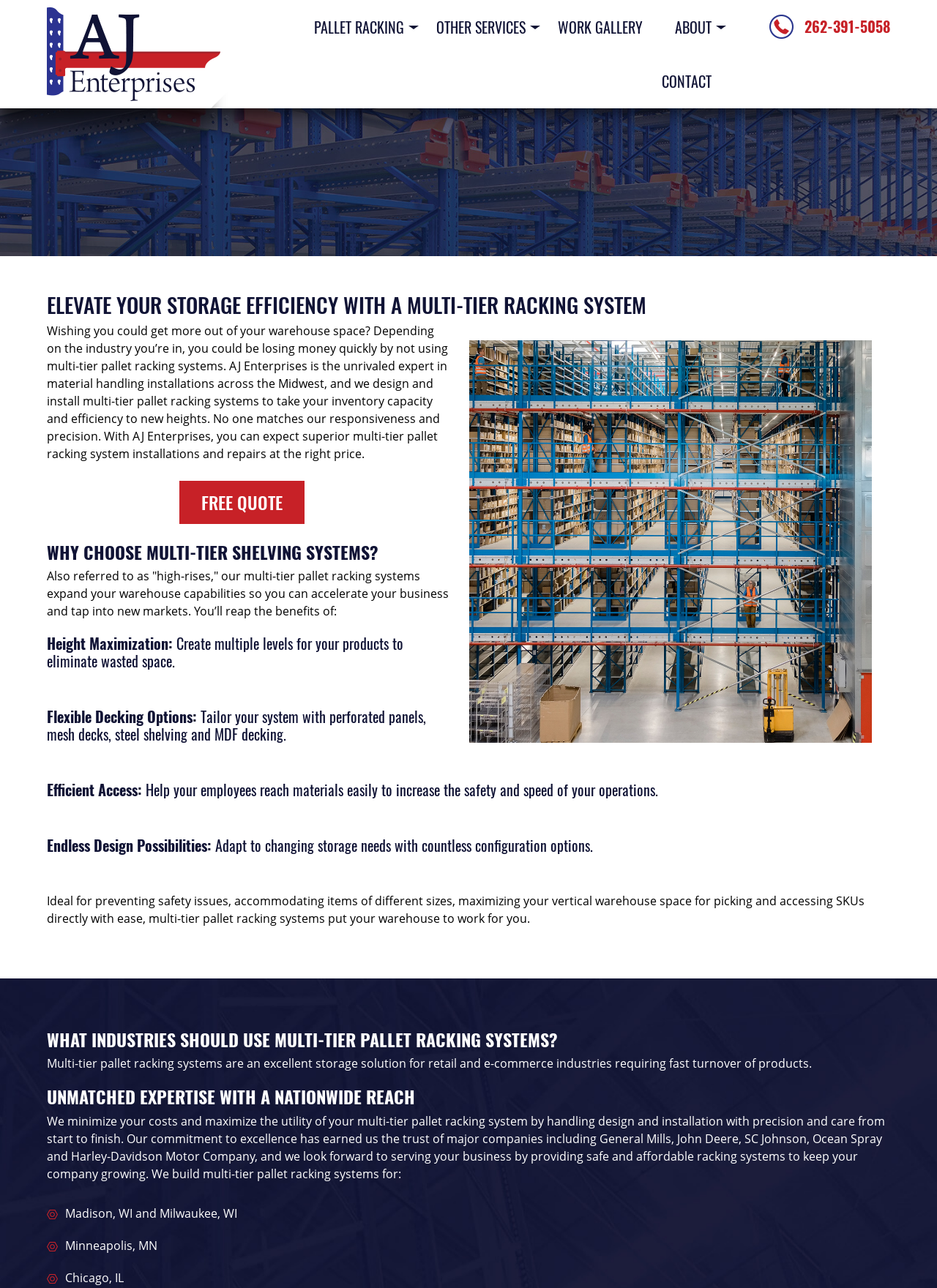Use one word or a short phrase to answer the question provided: 
What industries can use multi-tier pallet racking systems?

Retail and e-commerce